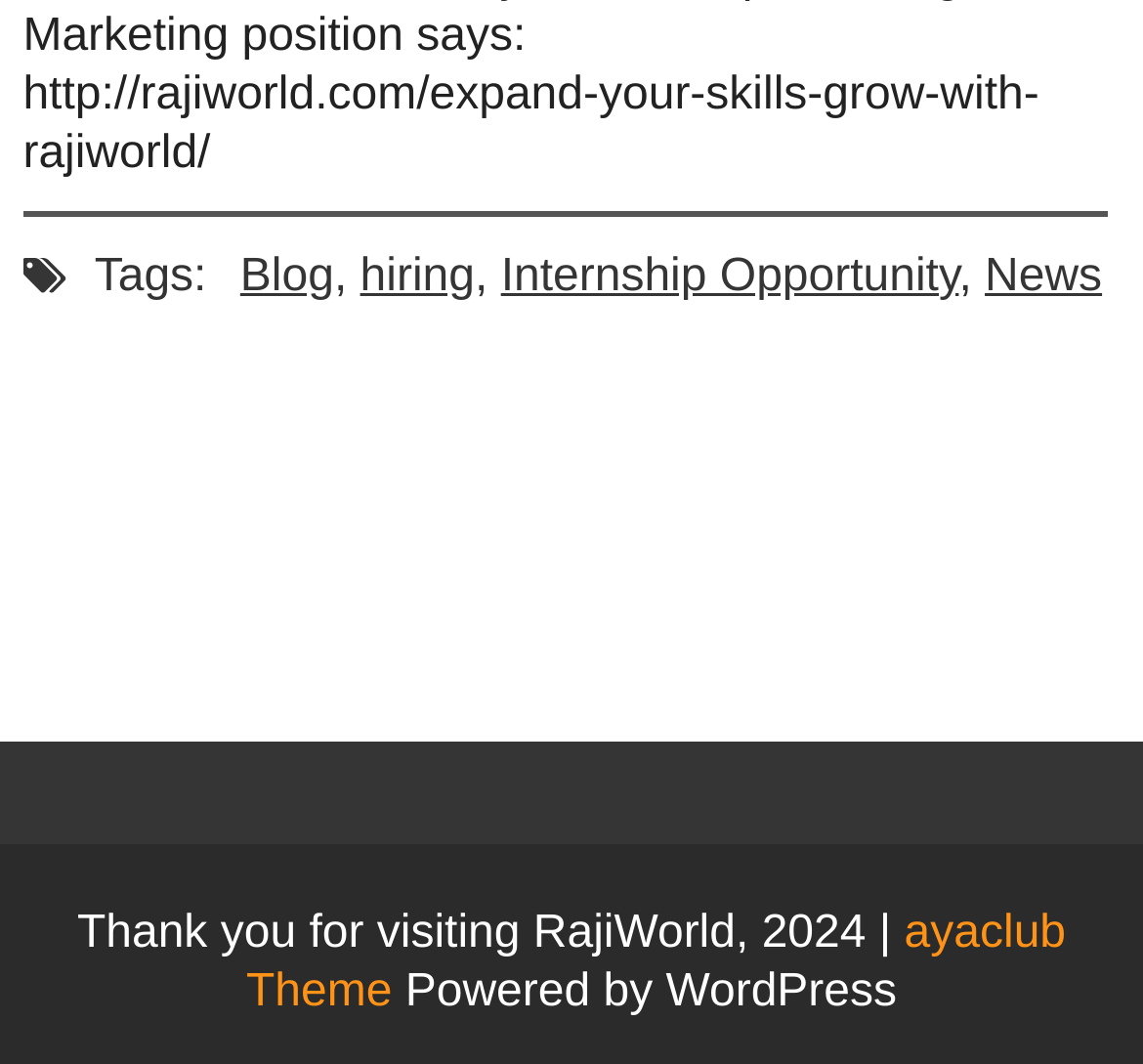What are the main sections of the website?
Please respond to the question with a detailed and well-explained answer.

The main sections of the website can be identified by looking at the link elements 'Blog', 'hiring', 'Internship Opportunity', and 'News' which are likely to be the main sections of the website.